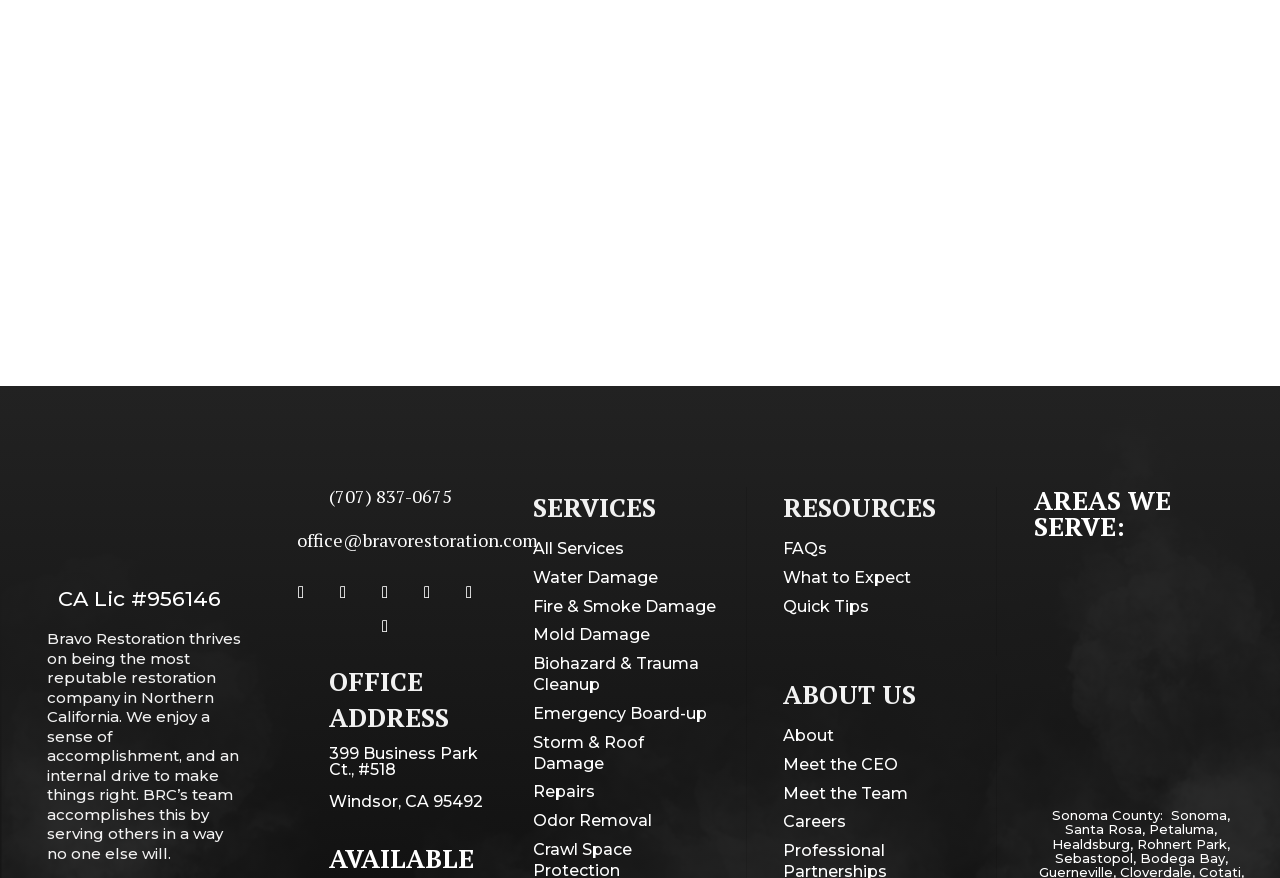Please respond to the question with a concise word or phrase:
What services does the company provide?

Water Damage, Fire & Smoke Damage, etc.